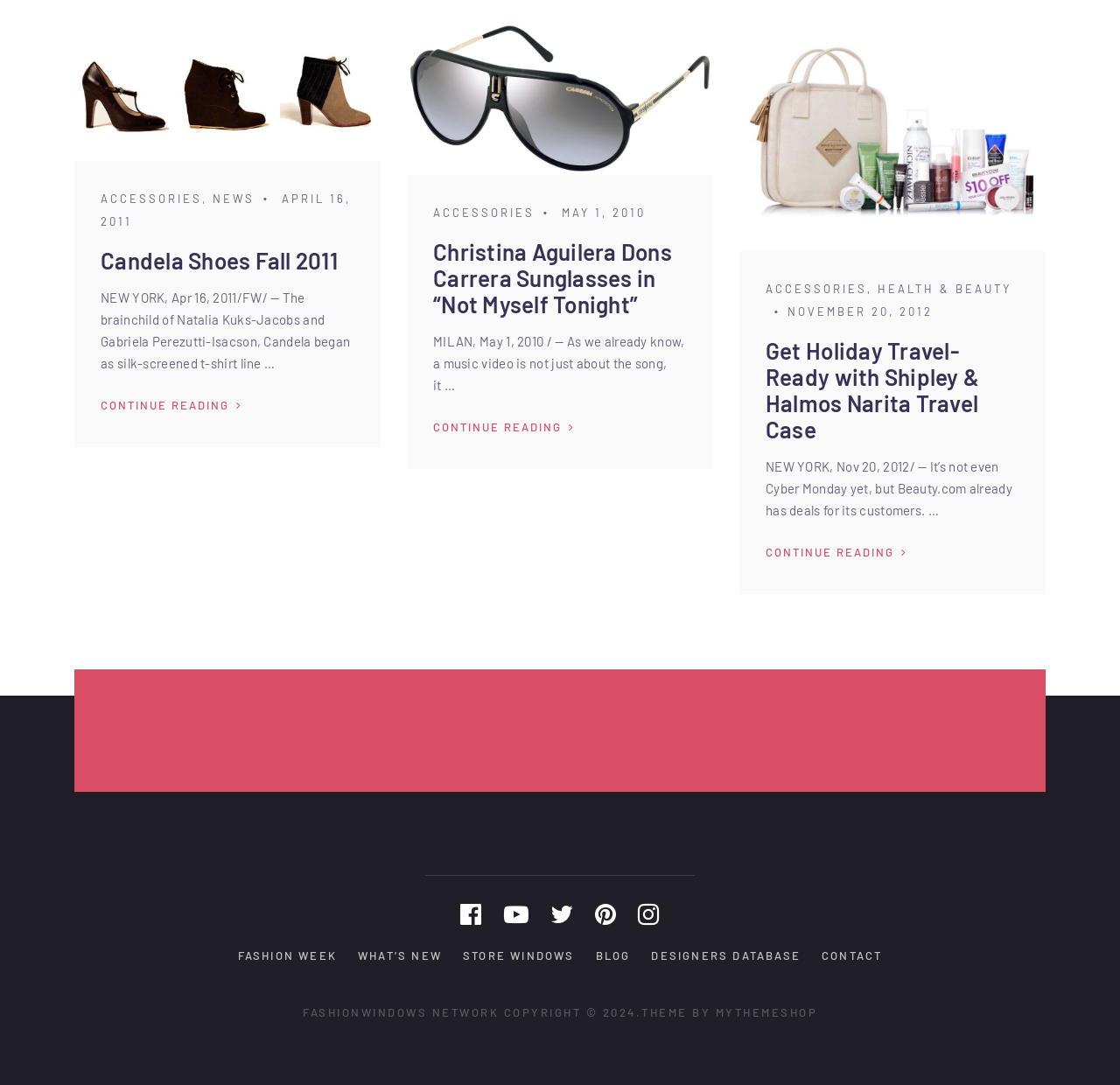What categories are available on this webpage?
Offer a detailed and exhaustive answer to the question.

The webpage contains multiple links with category names such as 'ACCESSORIES', 'NEWS', and 'HEALTH & BEAUTY'. These categories are likely available on the webpage for users to explore.